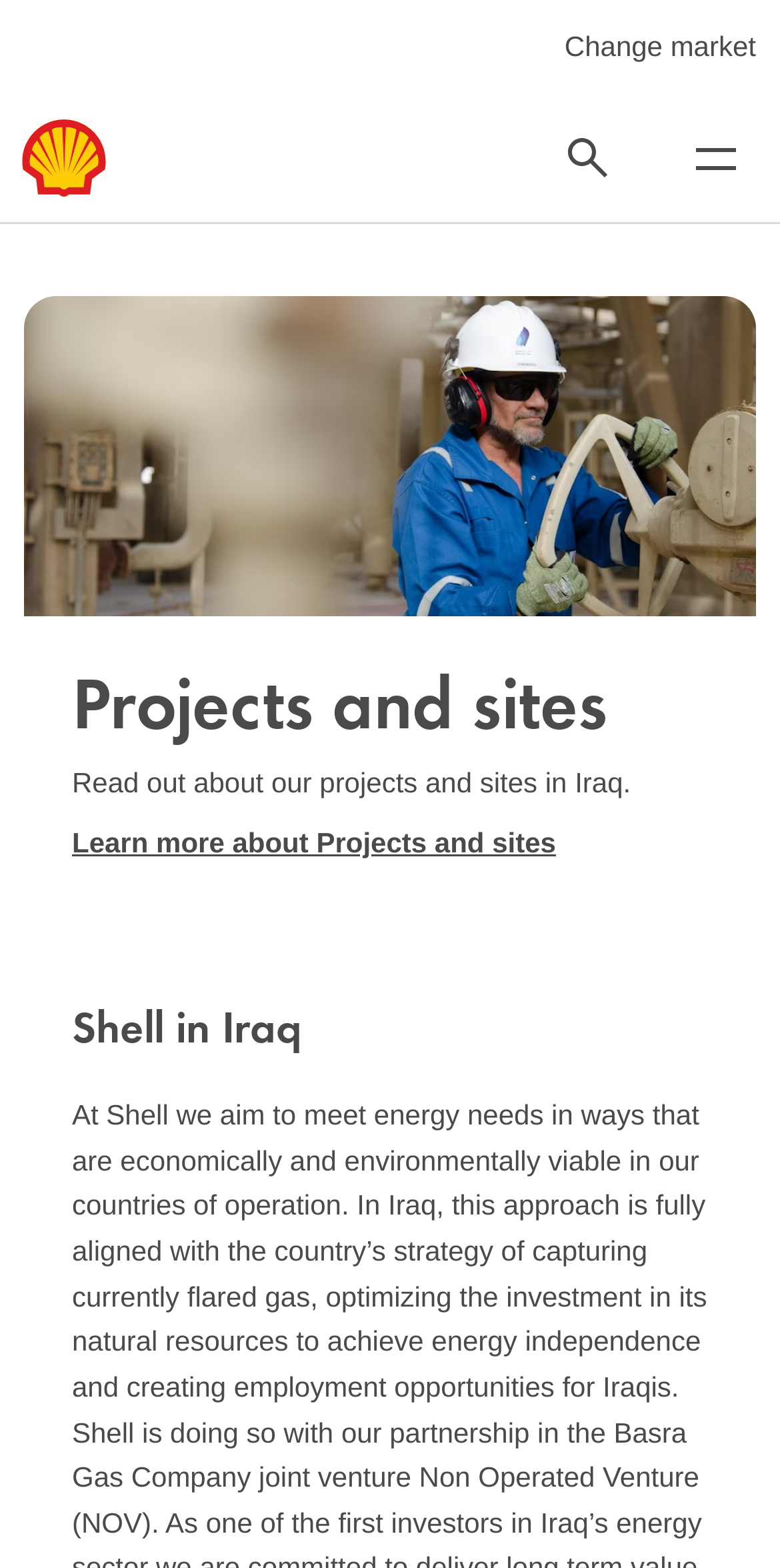Extract the primary heading text from the webpage.

Projects and sites